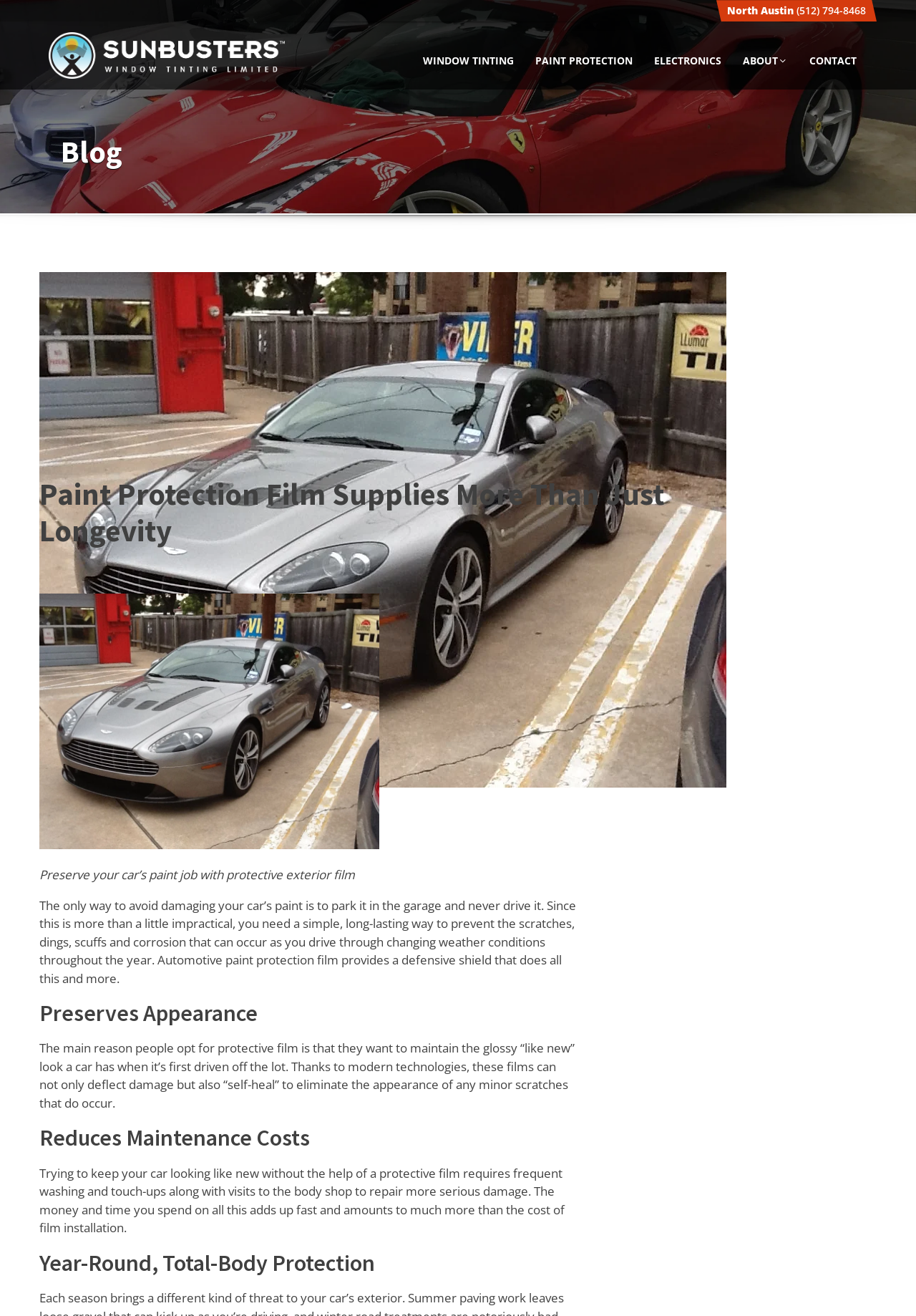What is the main reason people opt for protective film?
Using the visual information from the image, give a one-word or short-phrase answer.

To maintain the car's appearance